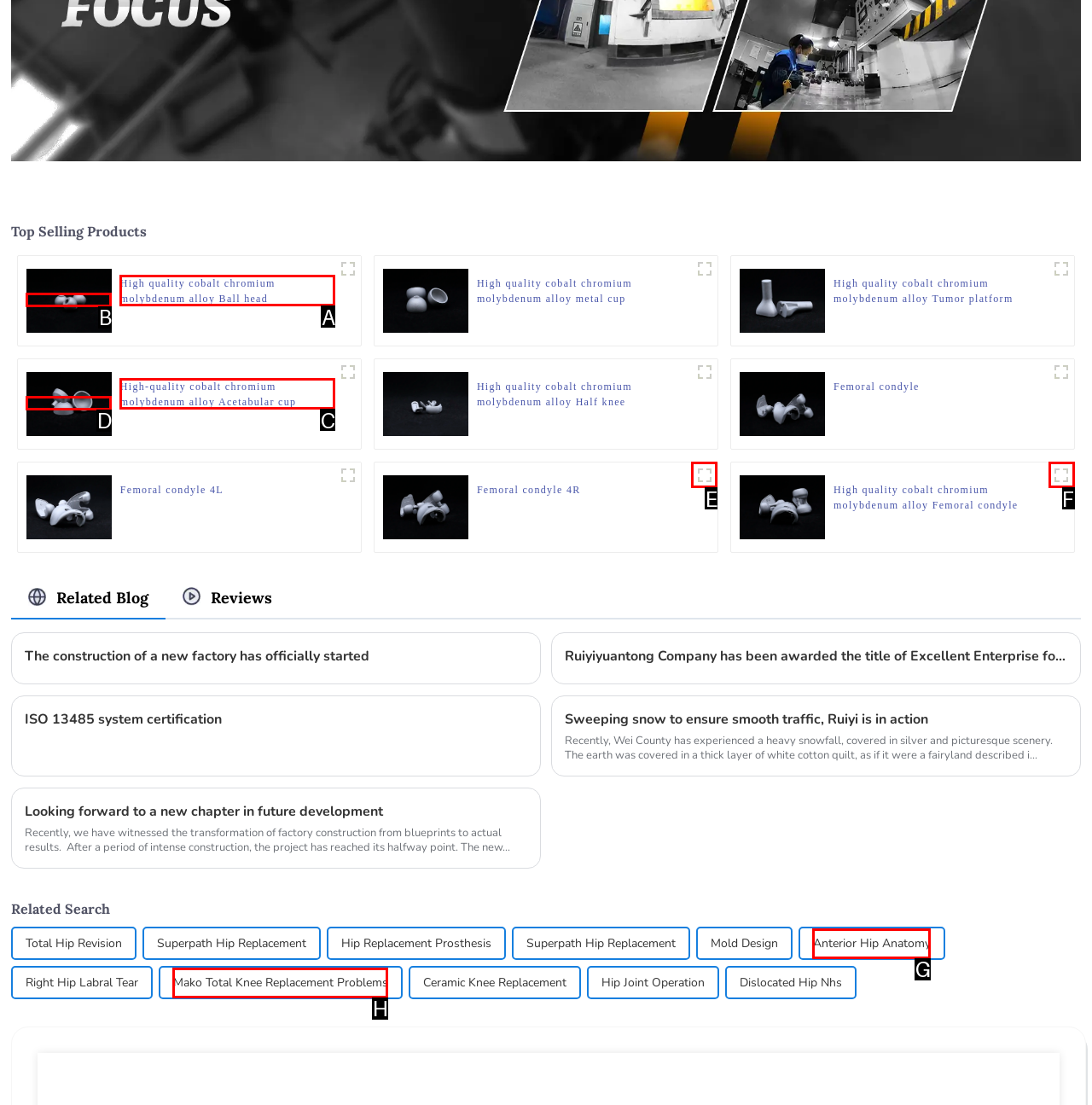Point out the option that aligns with the description: Mako Total Knee Replacement Problems
Provide the letter of the corresponding choice directly.

H